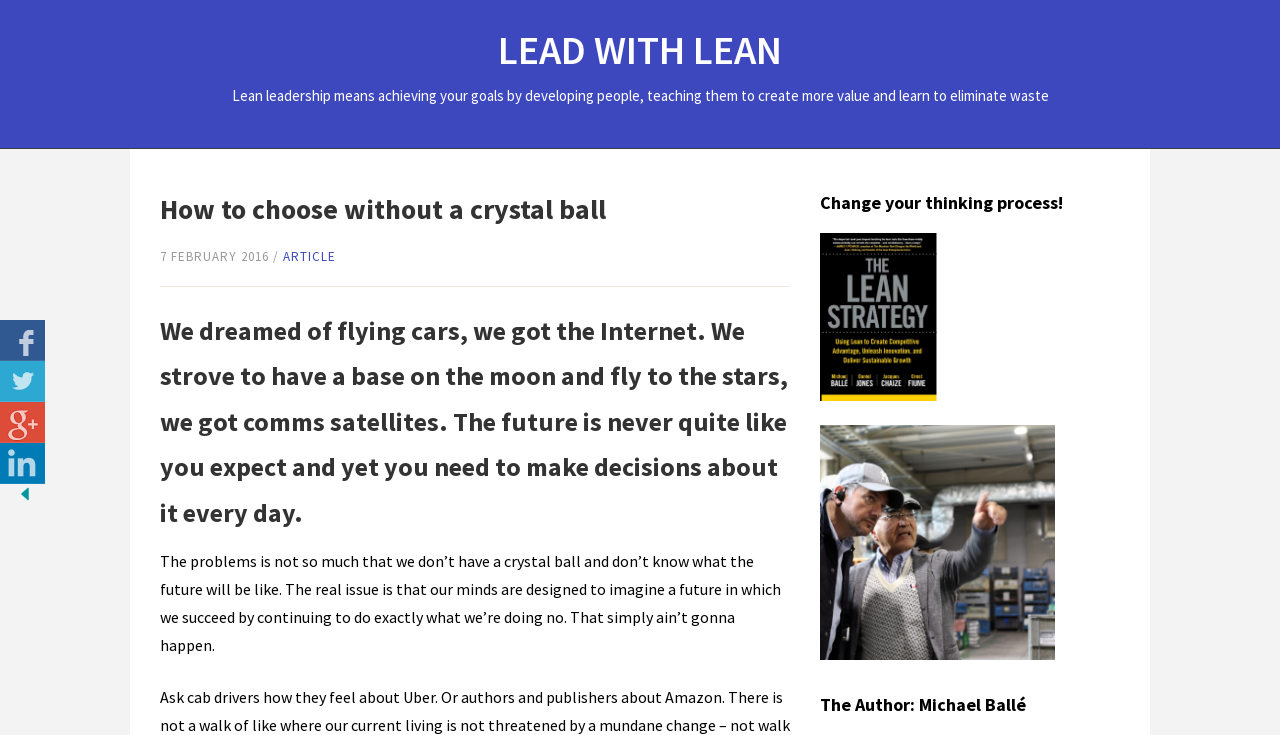Refer to the image and provide an in-depth answer to the question: 
What is the main idea of the second paragraph?

The second paragraph discusses how our minds are designed to imagine a future in which we succeed by continuing to do exactly what we're doing now, which is the main idea of that paragraph.